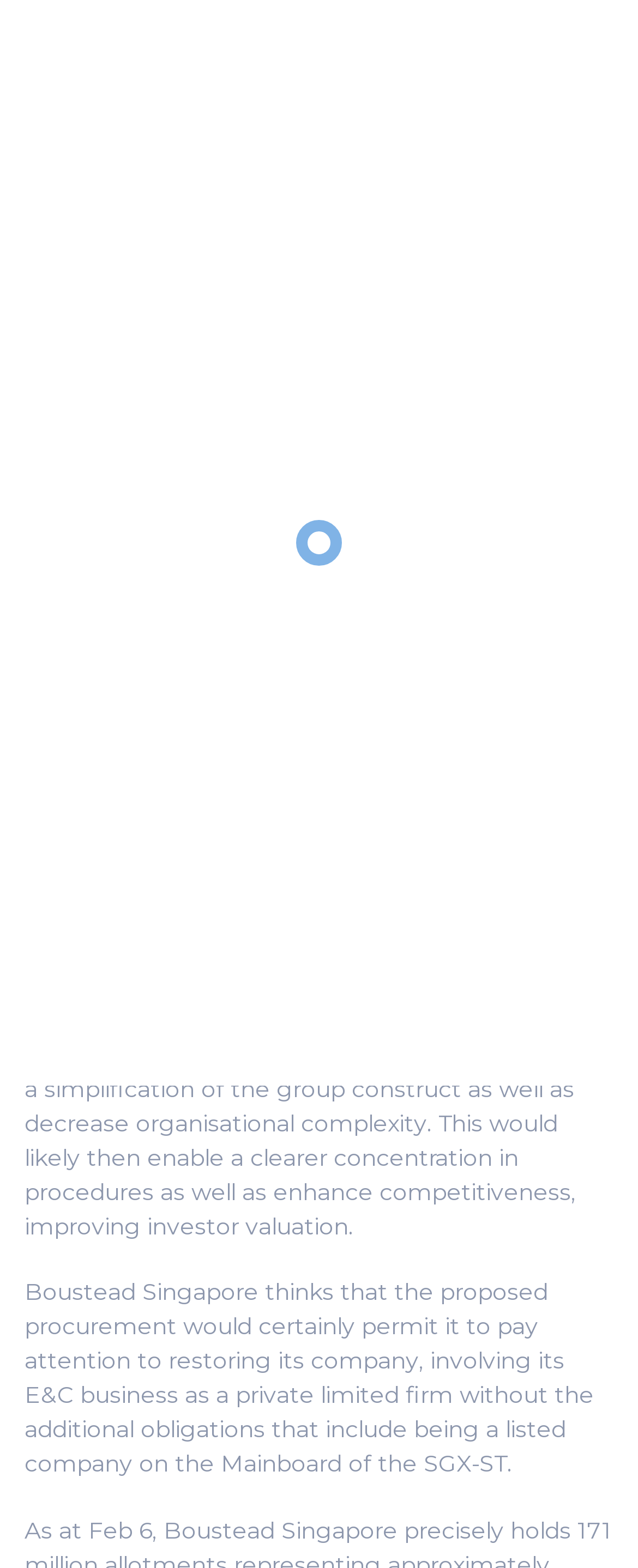Identify the bounding box for the UI element described as: "alt="lentor-hills-residences-condo-logo-by-guocoland-hong-leong-singapore-1"". The coordinates should be four float numbers between 0 and 1, i.e., [left, top, right, bottom].

[0.095, 0.016, 0.864, 0.13]